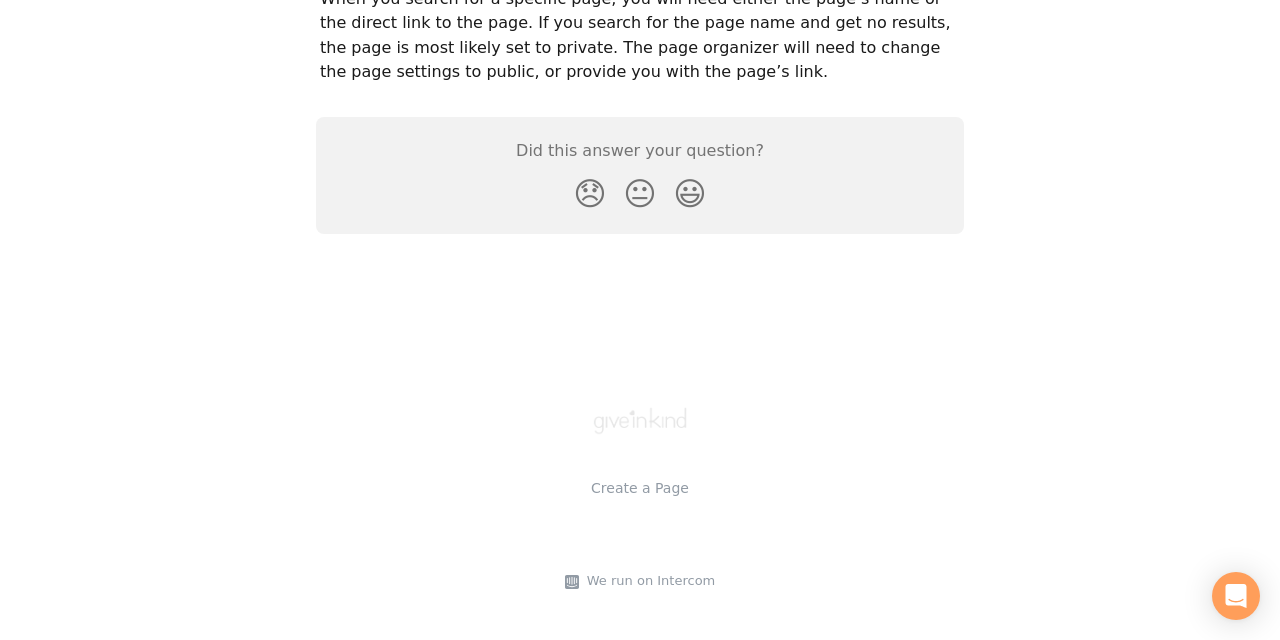Find the bounding box of the element with the following description: "We run on Intercom". The coordinates must be four float numbers between 0 and 1, formatted as [left, top, right, bottom].

[0.452, 0.893, 0.559, 0.925]